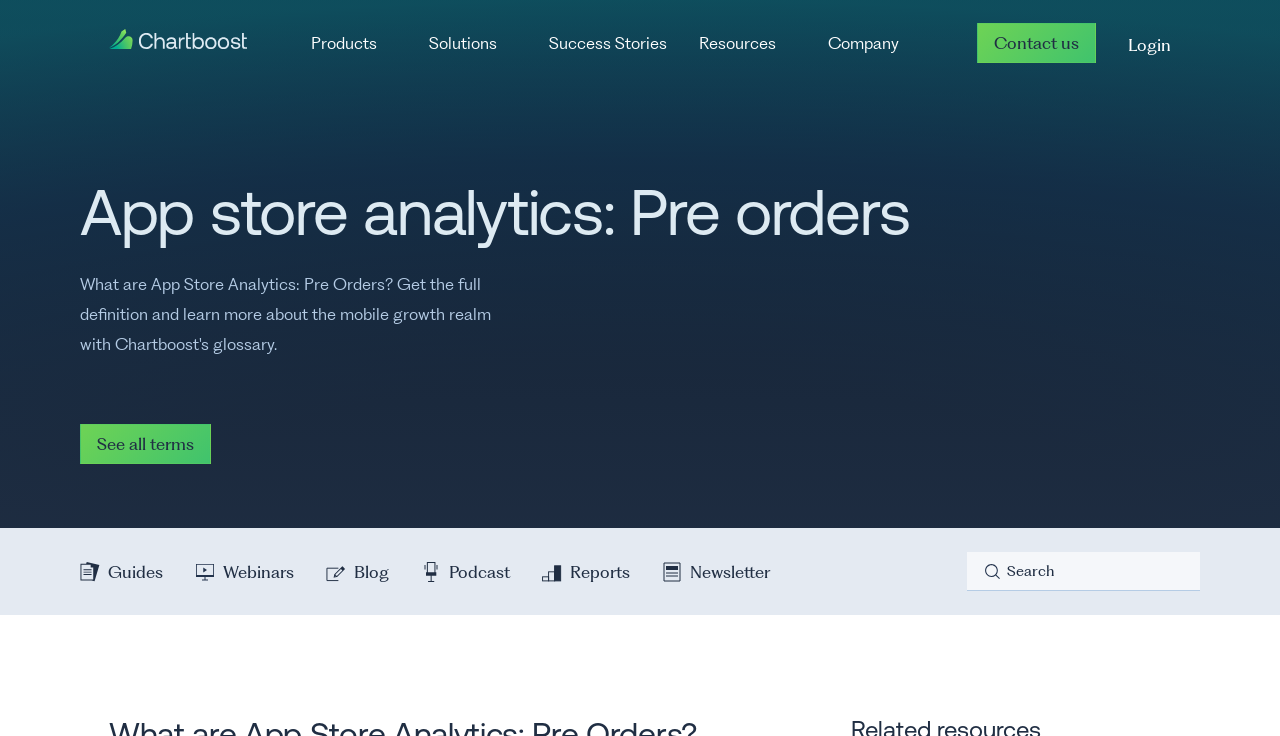What is the last resource listed?
Give a single word or phrase answer based on the content of the image.

Newsletter